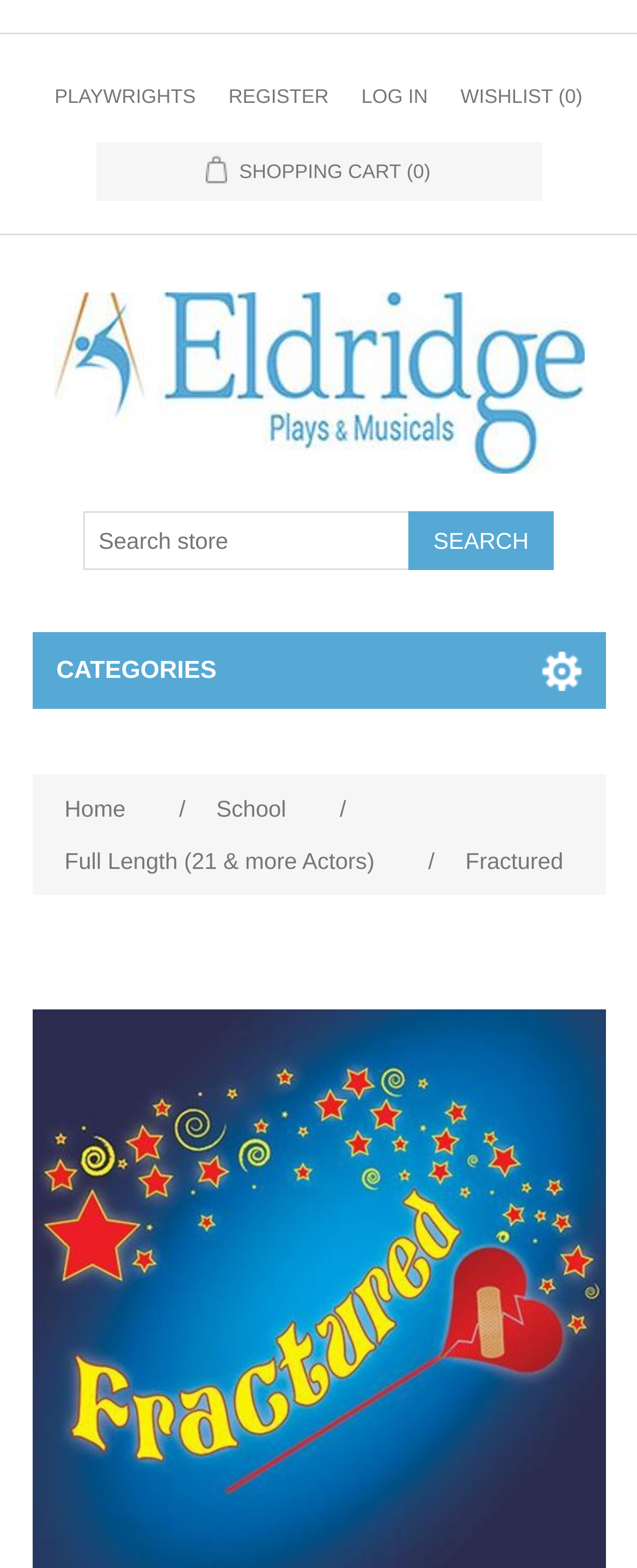Locate the bounding box coordinates of the element I should click to achieve the following instruction: "View the shopping cart".

[0.324, 0.091, 0.676, 0.128]